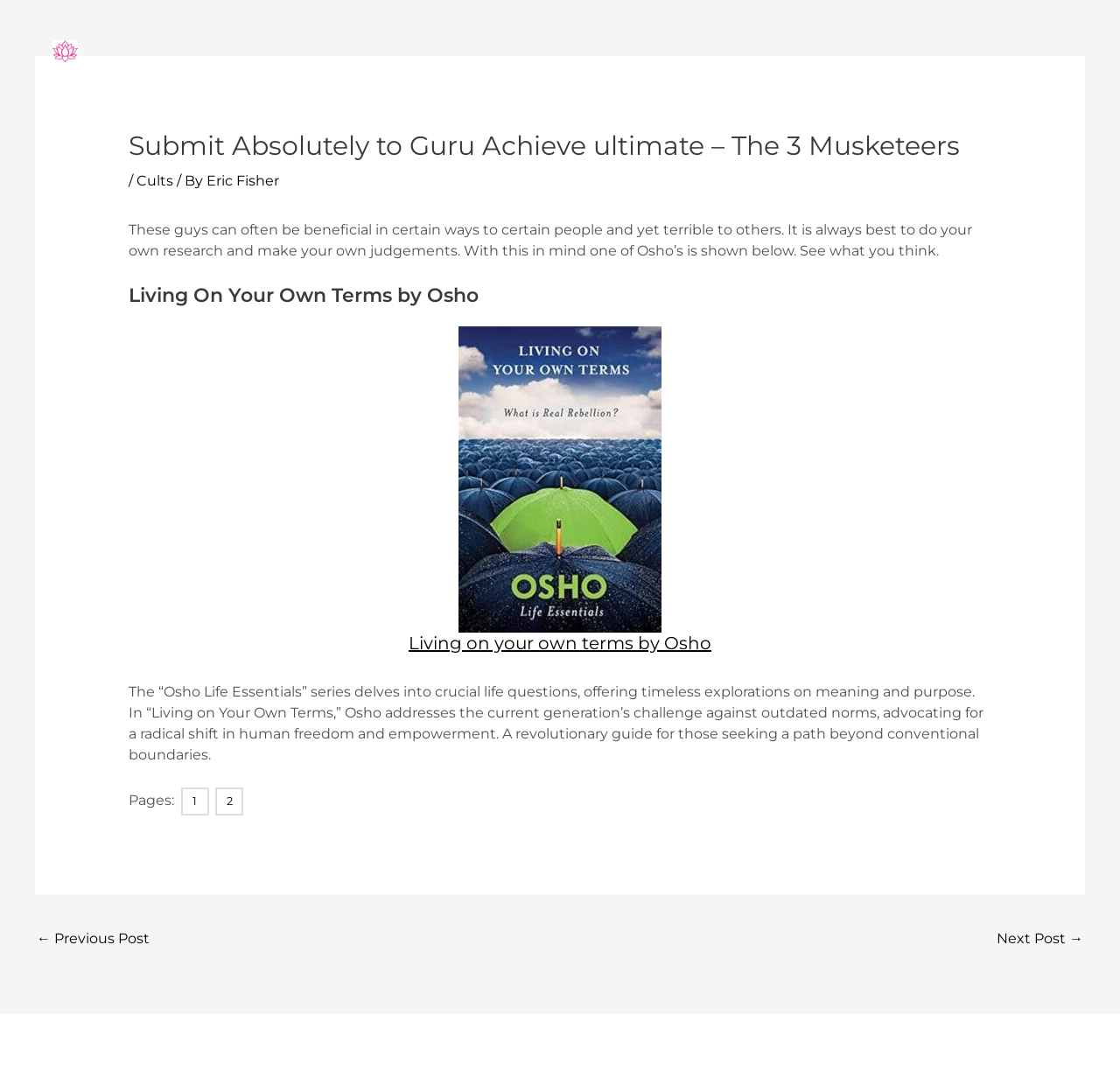How many pages does the article have?
Please give a detailed and elaborate answer to the question based on the image.

I found the answer by looking at the static text element with the text 'Pages:' and the link elements with the text '1' and '2' which are located at the bottom of the main article section of the webpage.